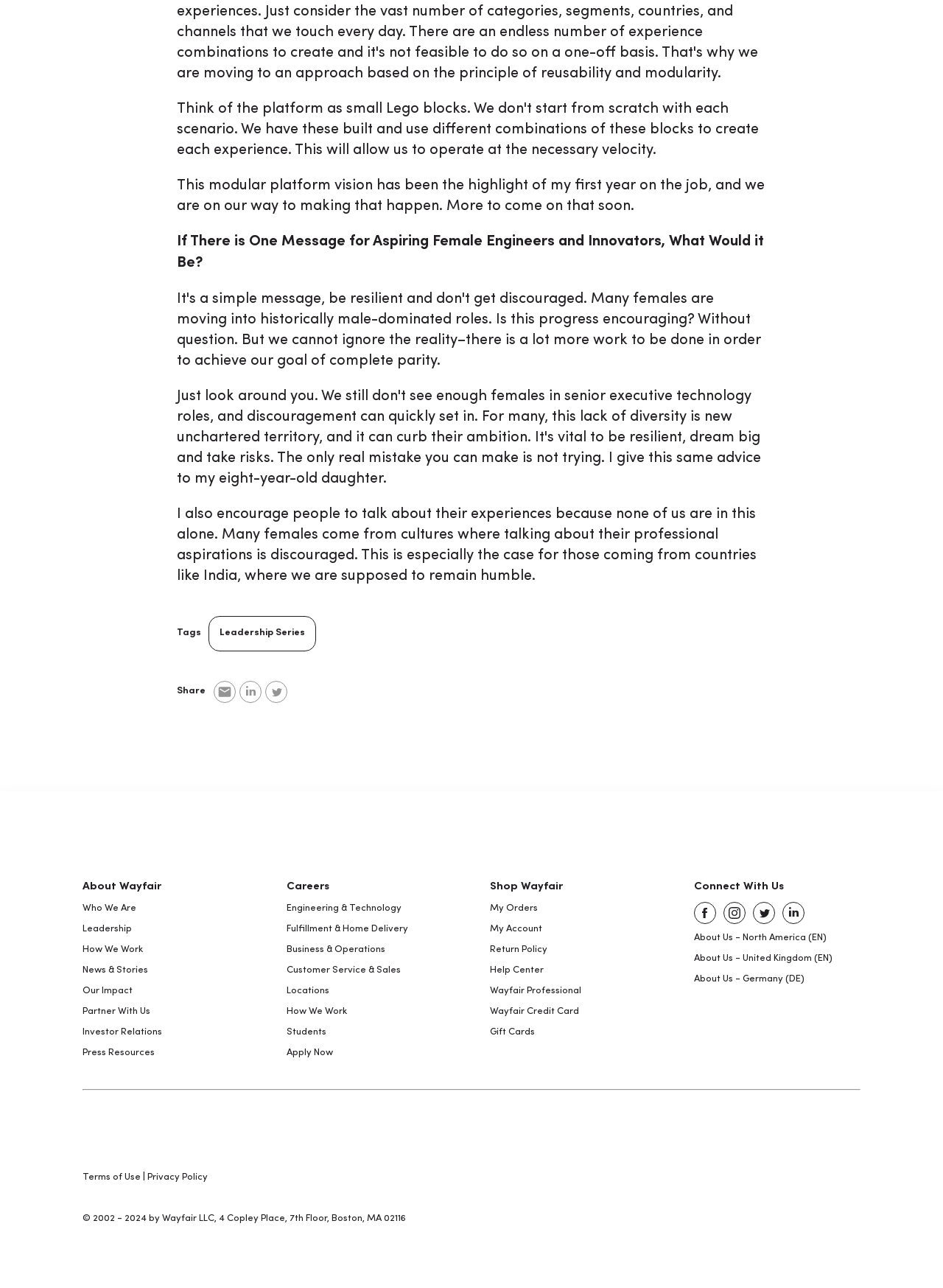Identify the bounding box coordinates of the section that should be clicked to achieve the task described: "view shows from June 2024".

None